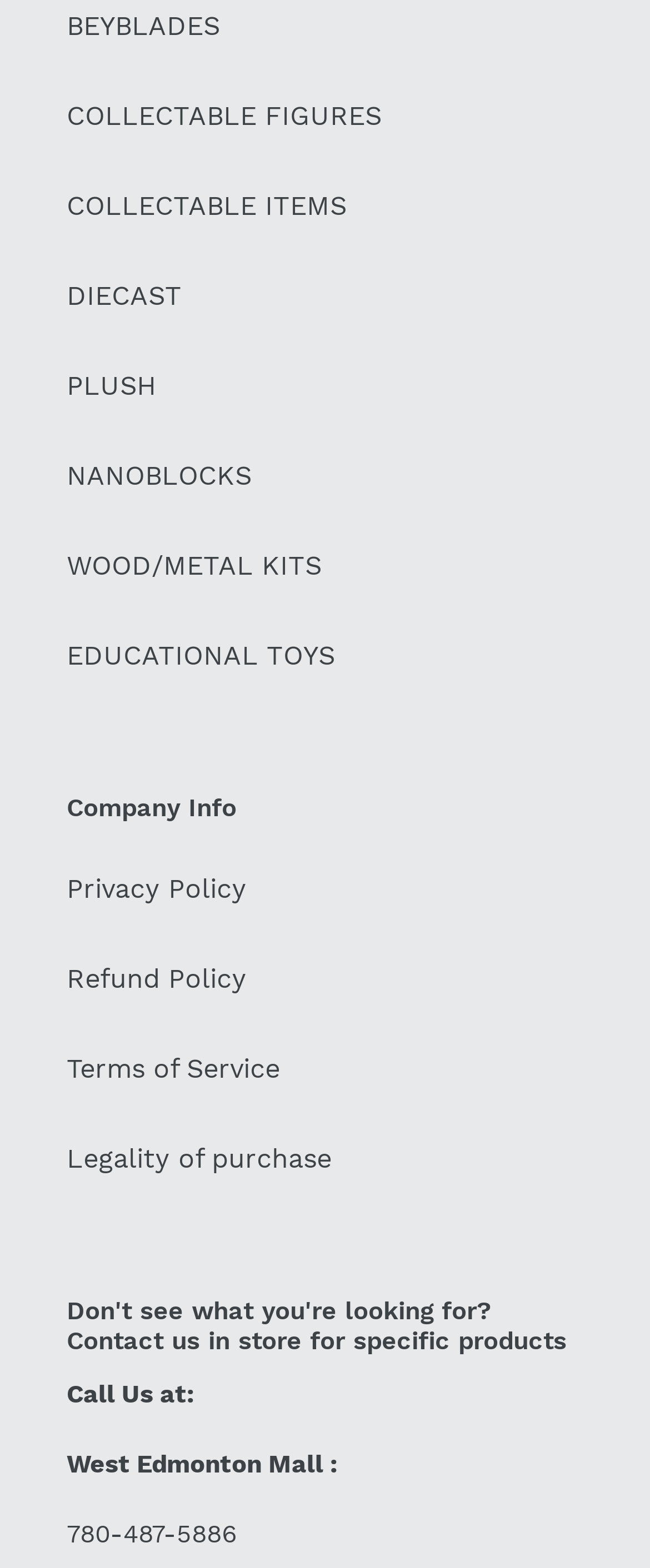Please identify the bounding box coordinates of the area that needs to be clicked to follow this instruction: "Go to Privacy Policy".

[0.103, 0.557, 0.379, 0.577]